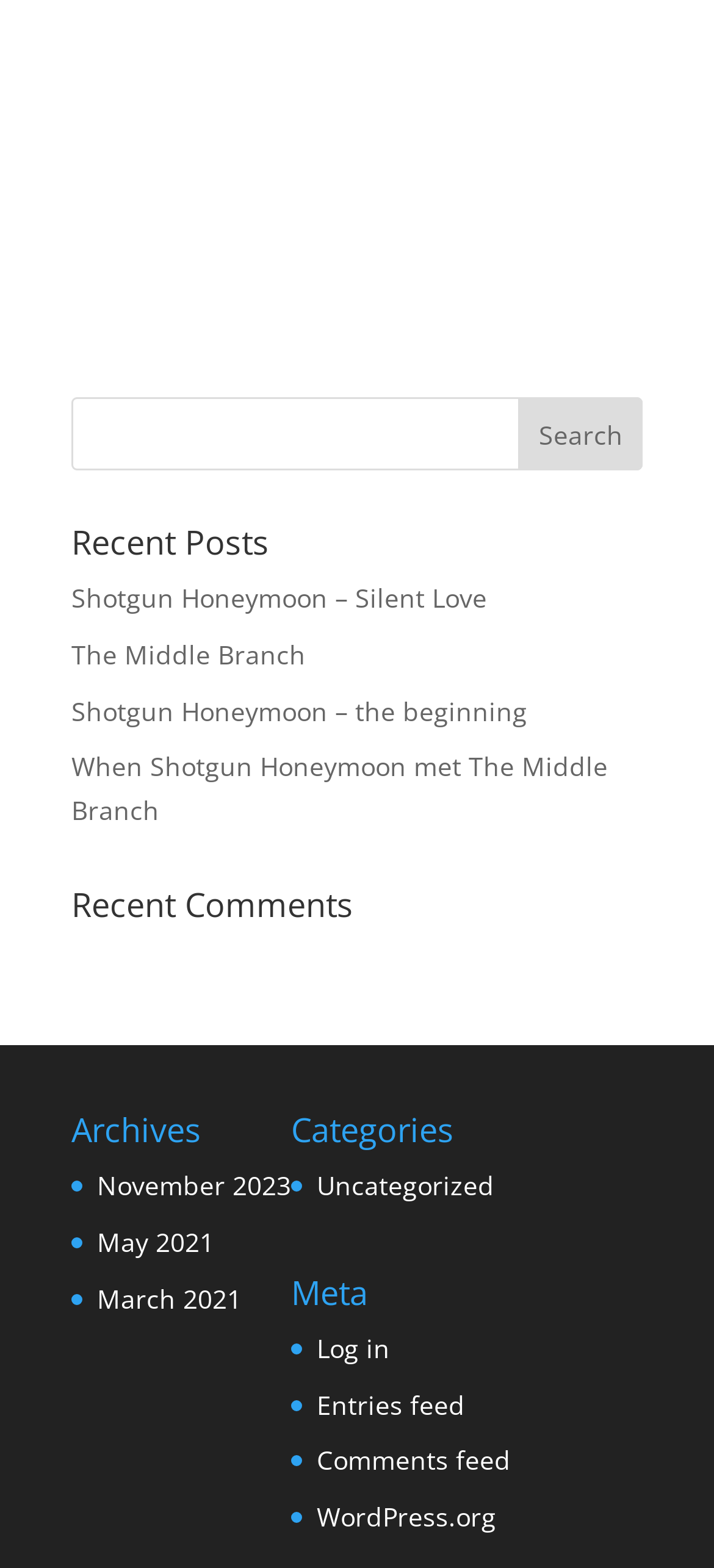Utilize the information from the image to answer the question in detail:
What categories are available?

The 'Categories' section lists only one category, which is 'Uncategorized', suggesting that the website does not have multiple categories for organizing its content.